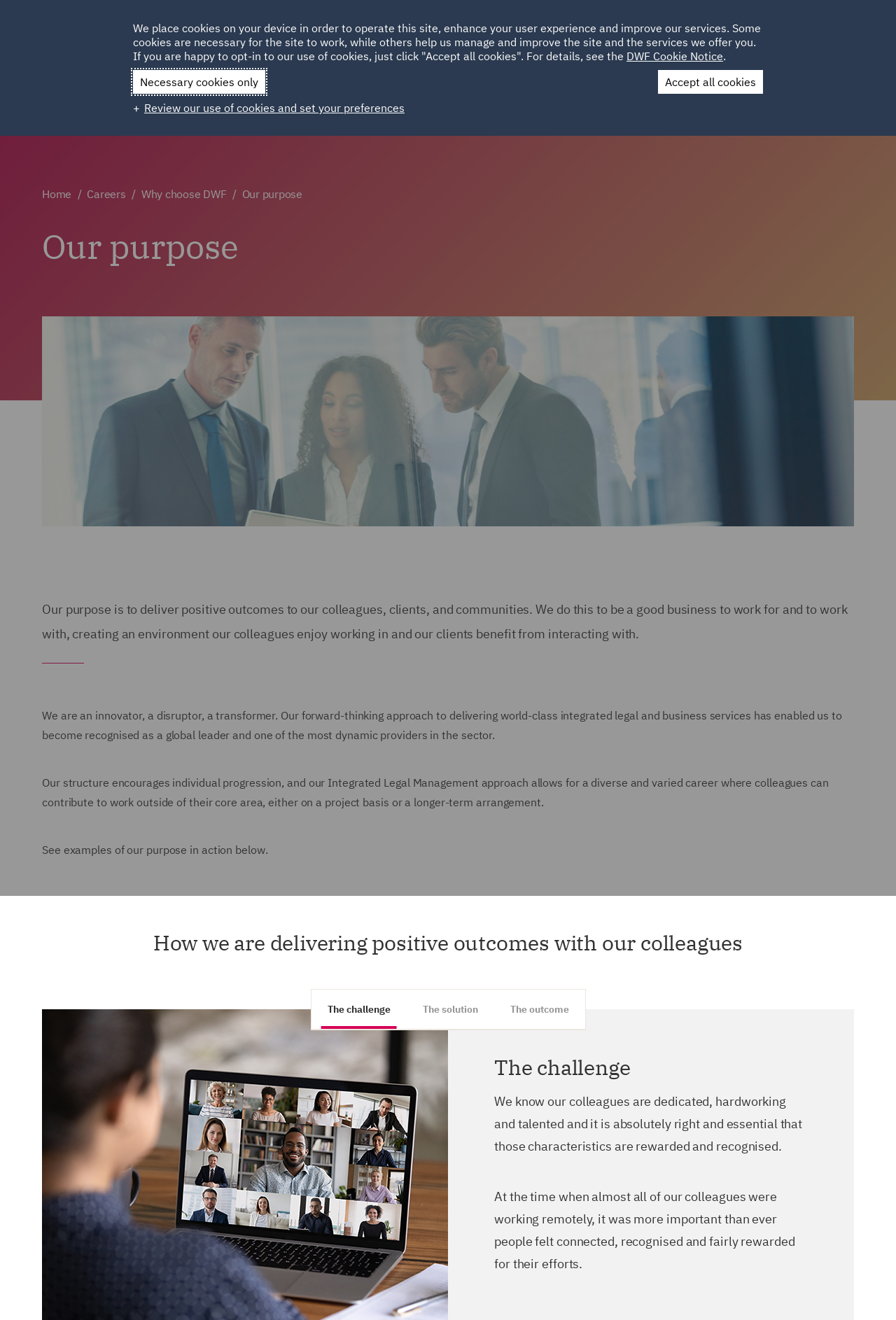Show the bounding box coordinates of the region that should be clicked to follow the instruction: "Go to the CAREERS page."

[0.736, 0.017, 0.785, 0.025]